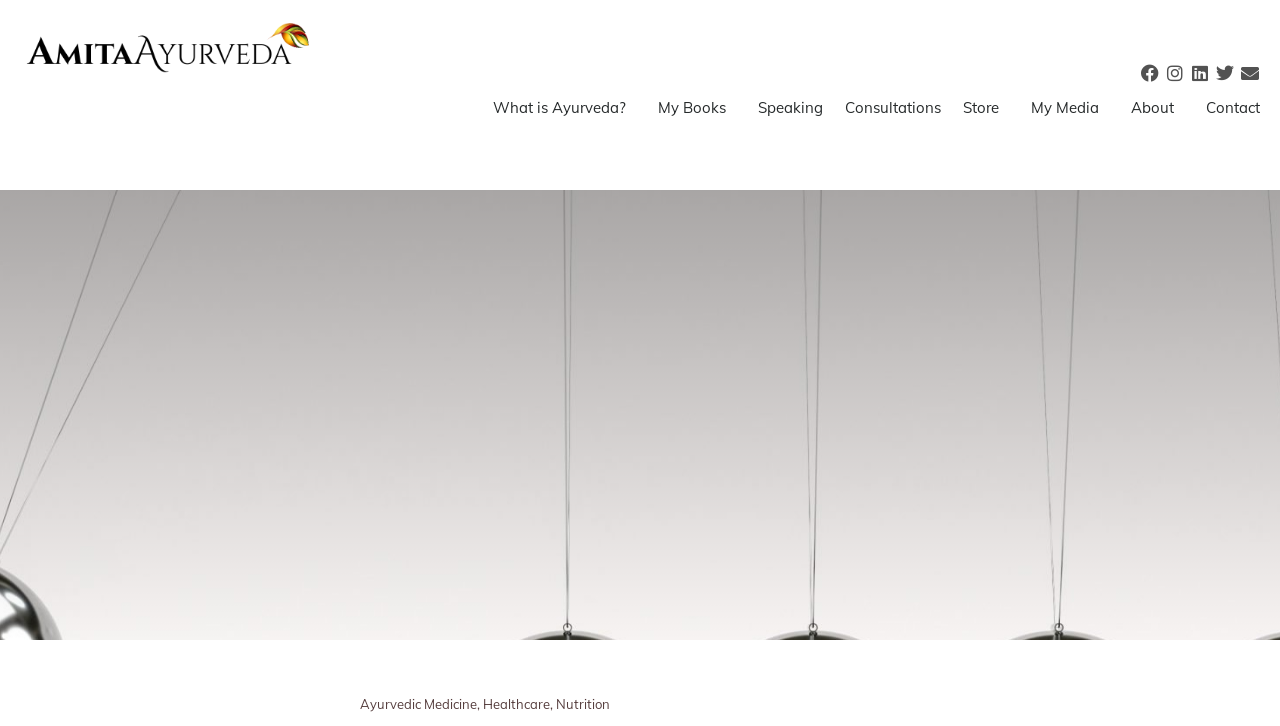Locate the bounding box coordinates of the item that should be clicked to fulfill the instruction: "Check Consultations".

[0.652, 0.132, 0.743, 0.165]